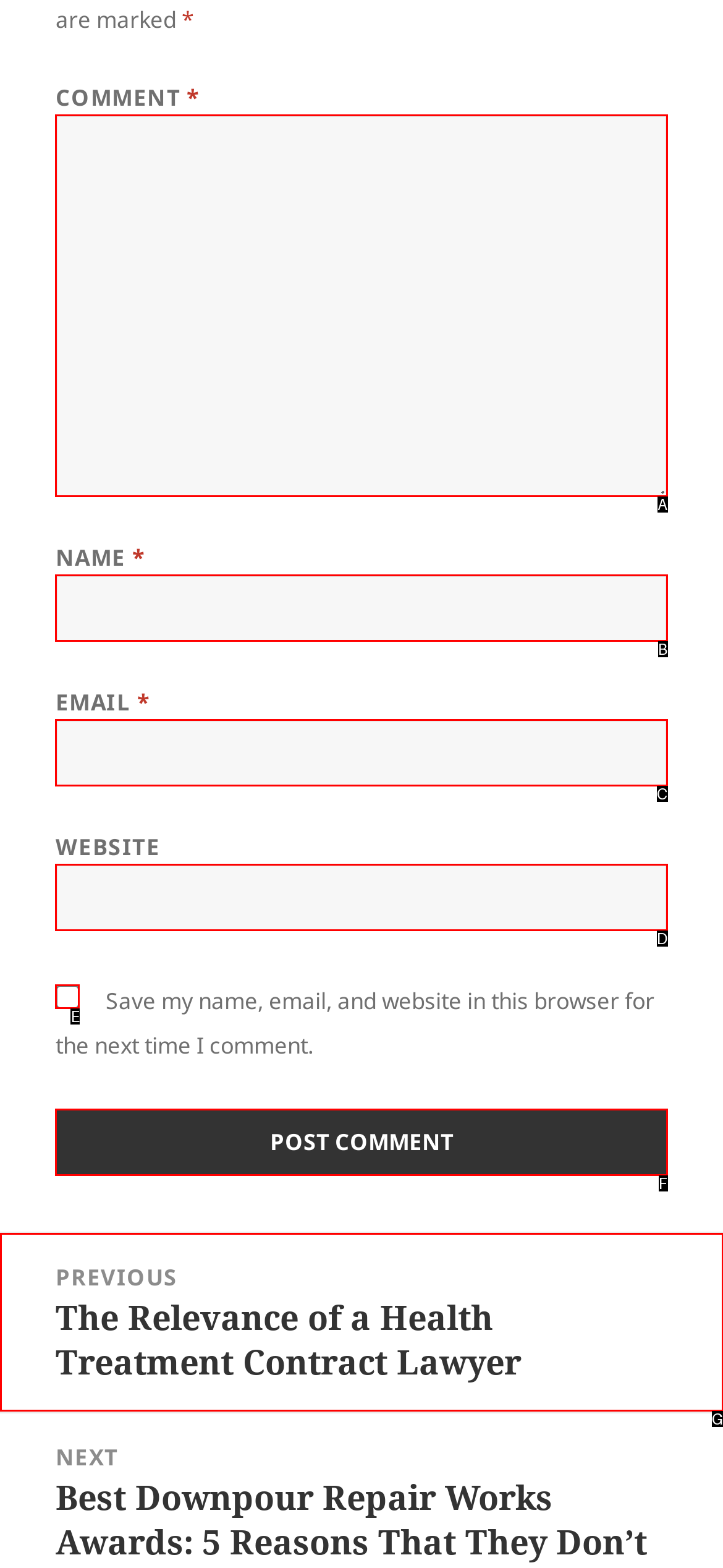Choose the letter that best represents the description: parent_node: WEBSITE name="url". Provide the letter as your response.

D